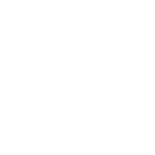What is the article title associated with the image?
Answer the question in as much detail as possible.

The caption states that the image is associated with the article titled 'Meditation: the key to harmony and life balance', which implies that the article explores the practice of meditation and its benefits.